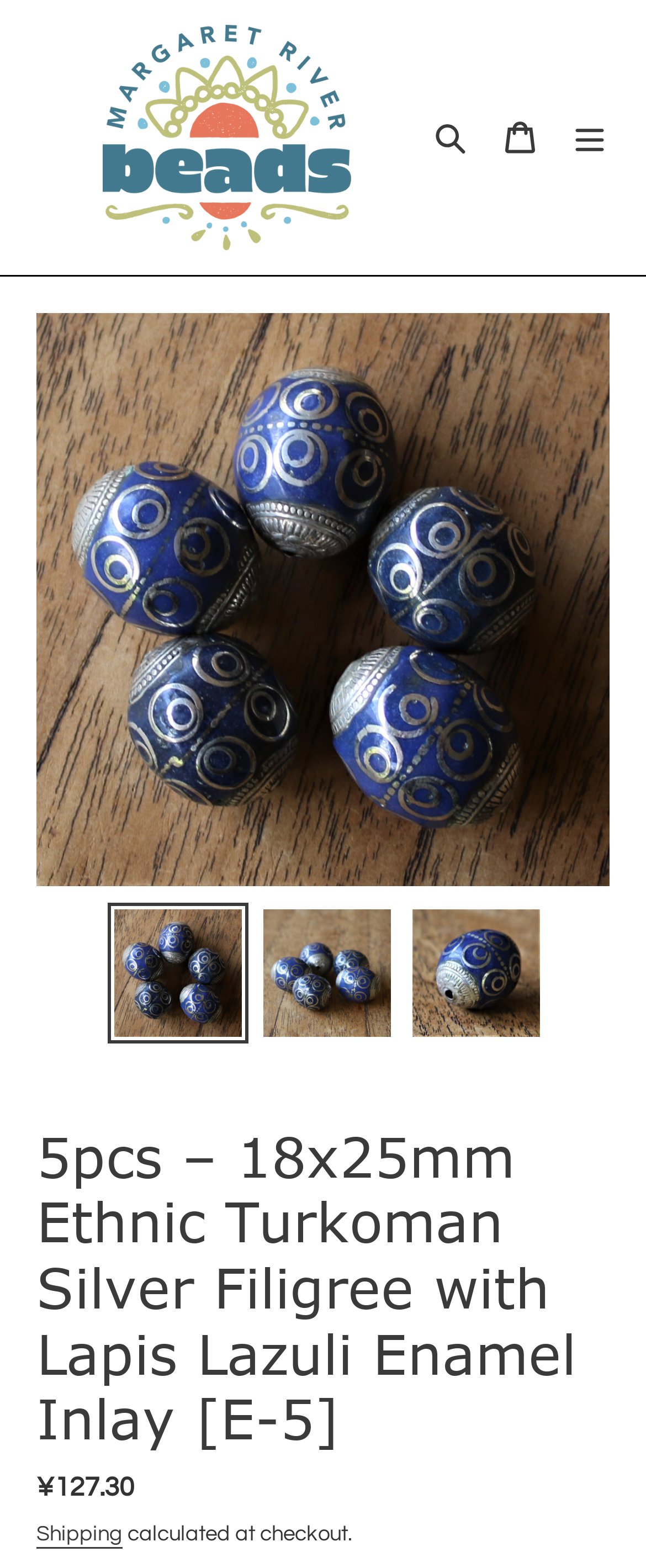Summarize the webpage with intricate details.

This webpage appears to be an e-commerce product page, showcasing a collection of handmade silver beads with ornate circular silver wire whipped filigree frames wrapped around lapis lazuli. 

At the top left of the page, there is a logo and a link to the website's homepage, "Margriverbeads". Next to it, there is a search button and a cart link. A menu button is located at the top right corner of the page.

Below the top navigation bar, there is a large image that takes up most of the page's width, showcasing the product from different angles. The image is surrounded by three smaller links, each with a smaller version of the same image, allowing users to load the image into a gallery viewer.

Below the image, there is a heading that displays the product title, "5pcs – 18x25mm Ethnic Turkoman Silver Filigree with Lapis Lazuli Enamel Inlay [E-5]". 

Under the heading, there is a description list that provides product details, including the regular price, ¥127.30. A link to the shipping information is located below the description list, along with a note that the shipping cost will be calculated at checkout.

Overall, the webpage is focused on showcasing the product and providing essential details to potential customers.